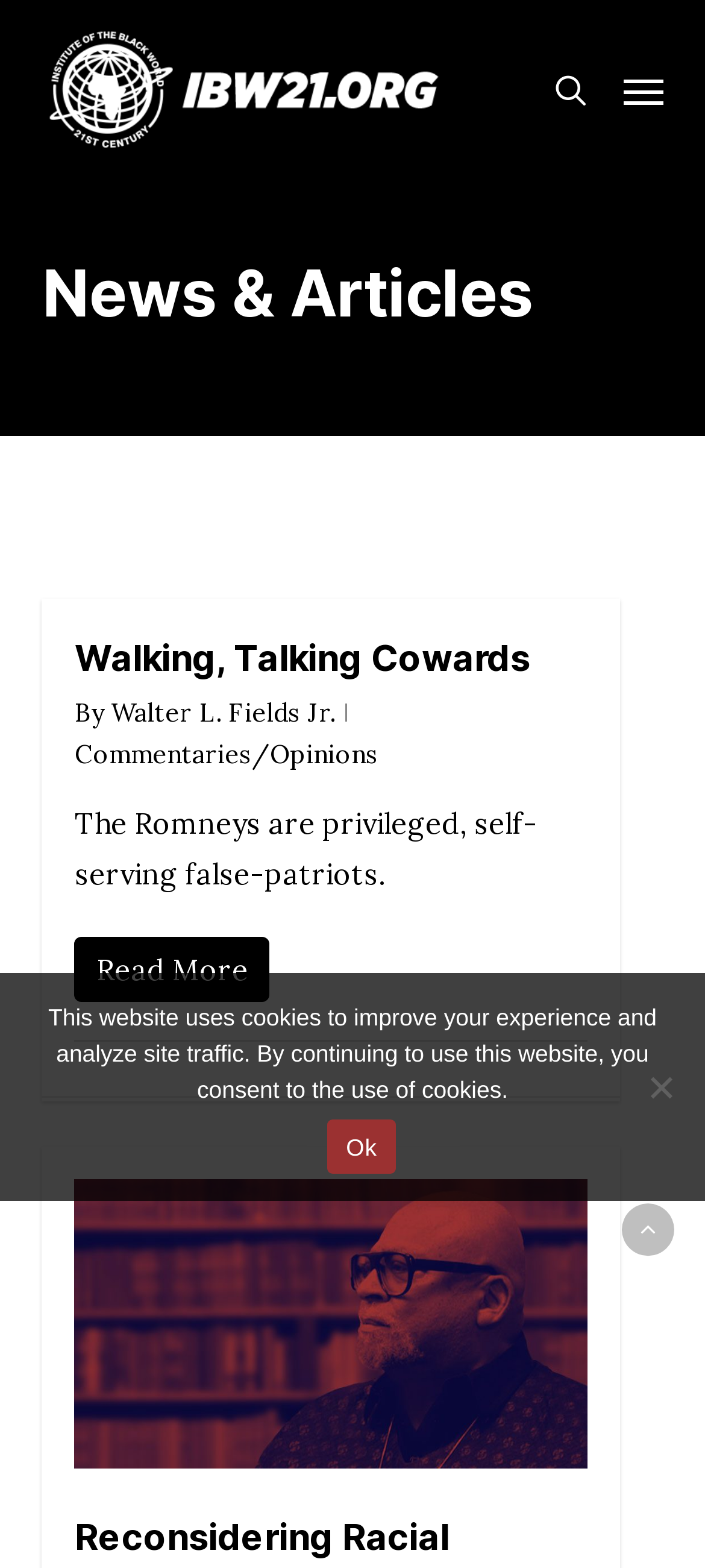Please find the bounding box coordinates of the element that needs to be clicked to perform the following instruction: "read more about Walking, Talking Cowards". The bounding box coordinates should be four float numbers between 0 and 1, represented as [left, top, right, bottom].

[0.106, 0.602, 0.834, 0.634]